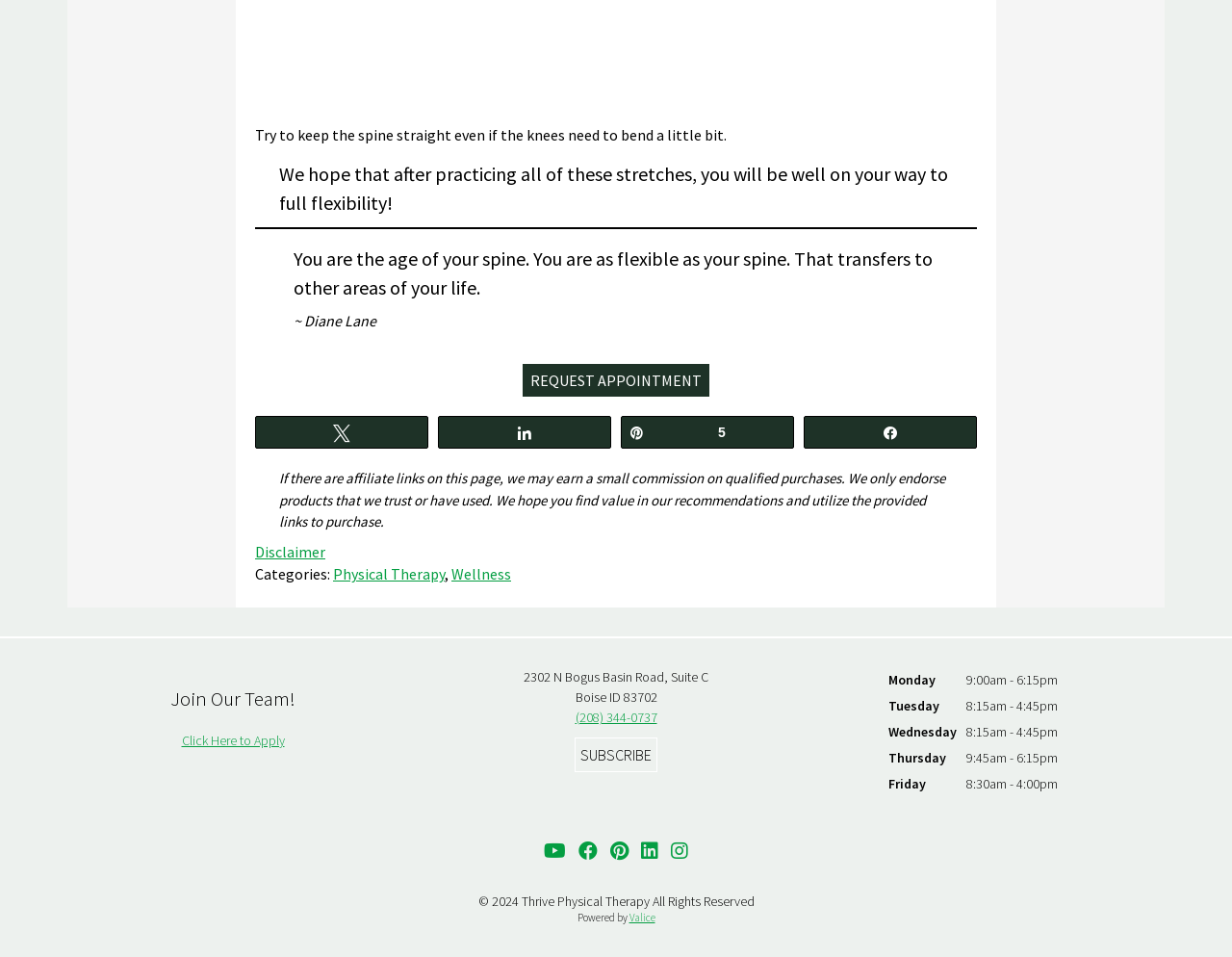Determine the coordinates of the bounding box for the clickable area needed to execute this instruction: "Tweet".

[0.208, 0.436, 0.347, 0.466]